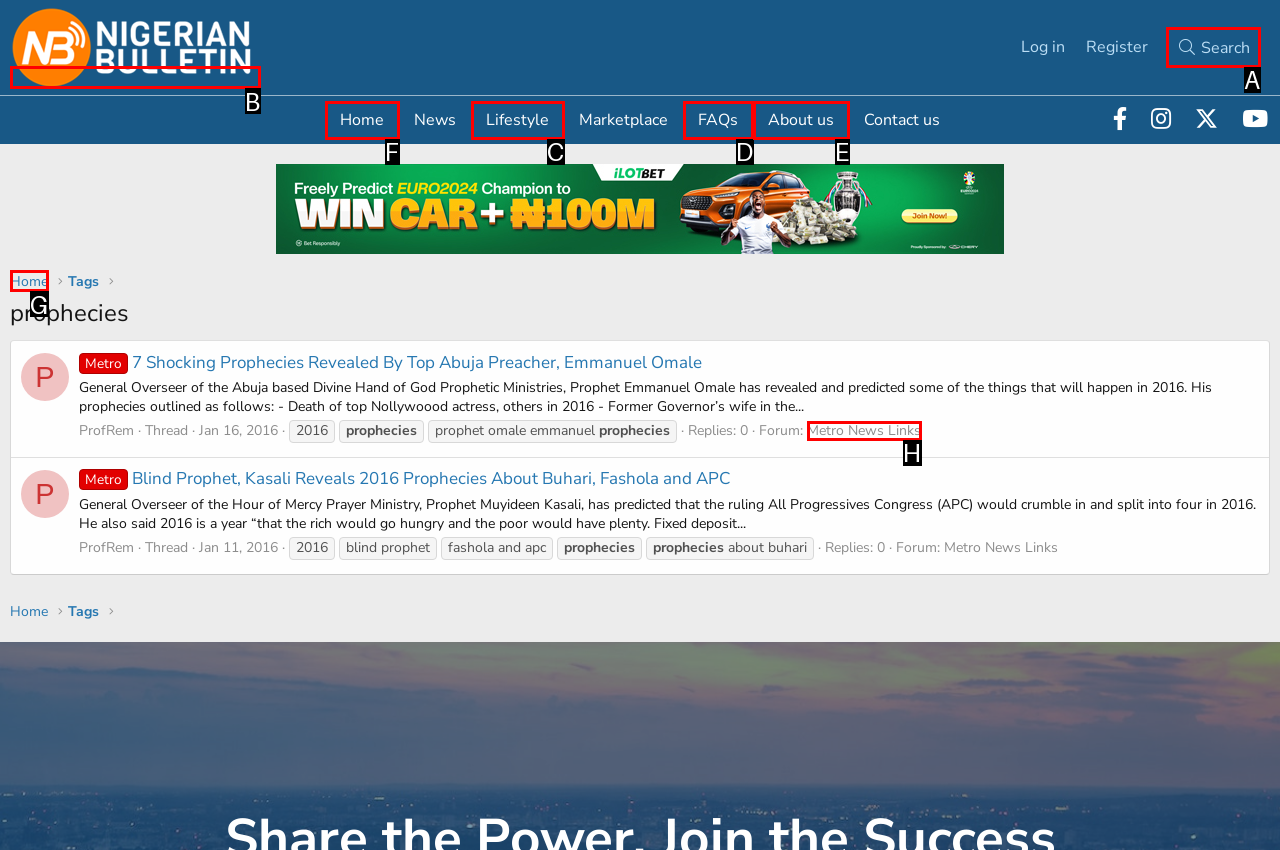Tell me which one HTML element I should click to complete the following task: Go back to the blog
Answer with the option's letter from the given choices directly.

None